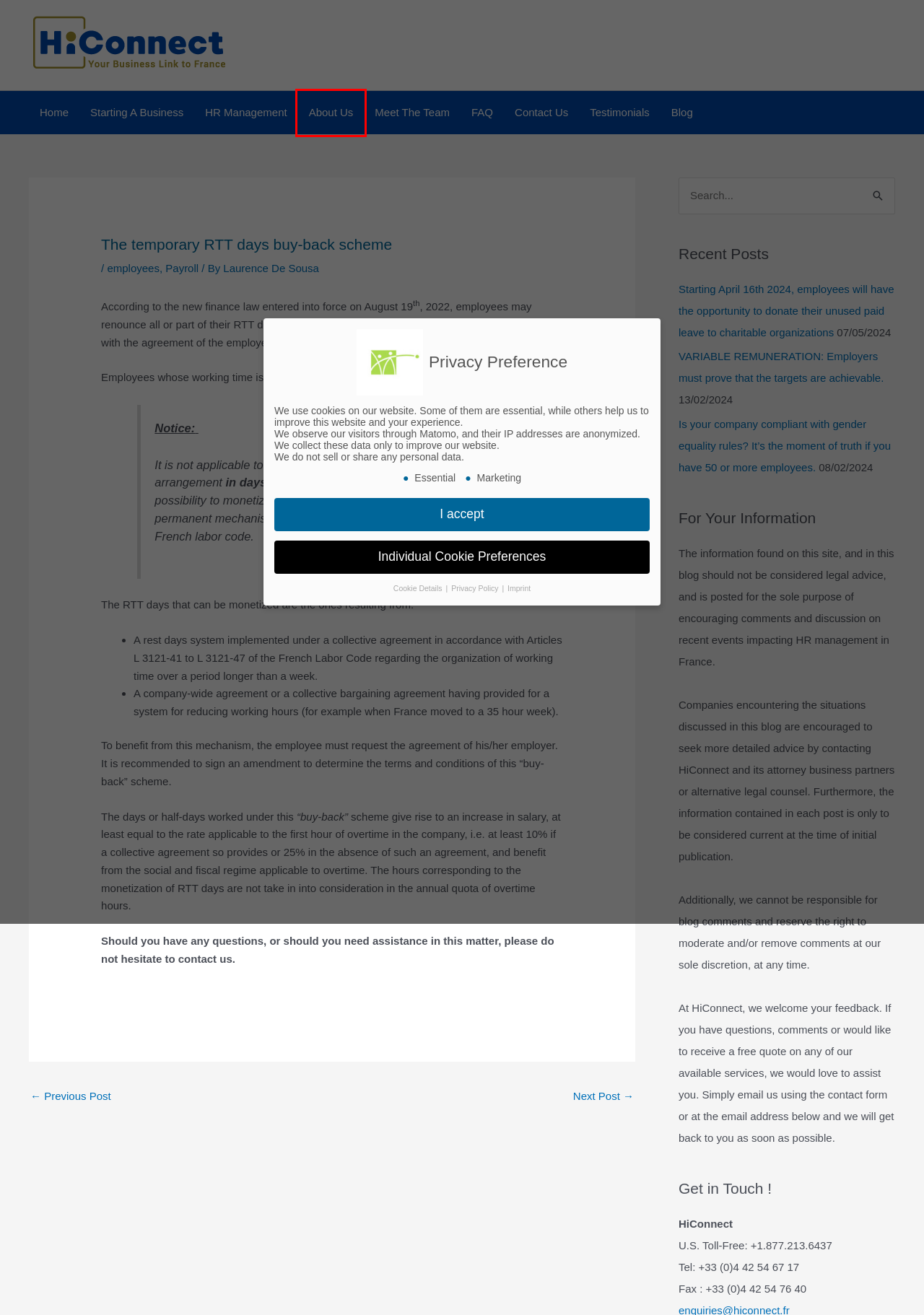Examine the screenshot of a webpage with a red bounding box around an element. Then, select the webpage description that best represents the new page after clicking the highlighted element. Here are the descriptions:
A. Privacy Center - HiConnect
B. The Value-Sharing Bonus - HiConnect
C. HiConnect | Client Testimonials
D. HiConnect's team understands how business is conducted in France
E. VARIABLE REMUNERATION: Employers must prove that the targets are achievable. - HiConnect
F. HR and business startup services for foreign corporations in France
G. Business Implementation in France | HR Management in France | Blog
H. Specialized service provider for foreign corporations in France

H